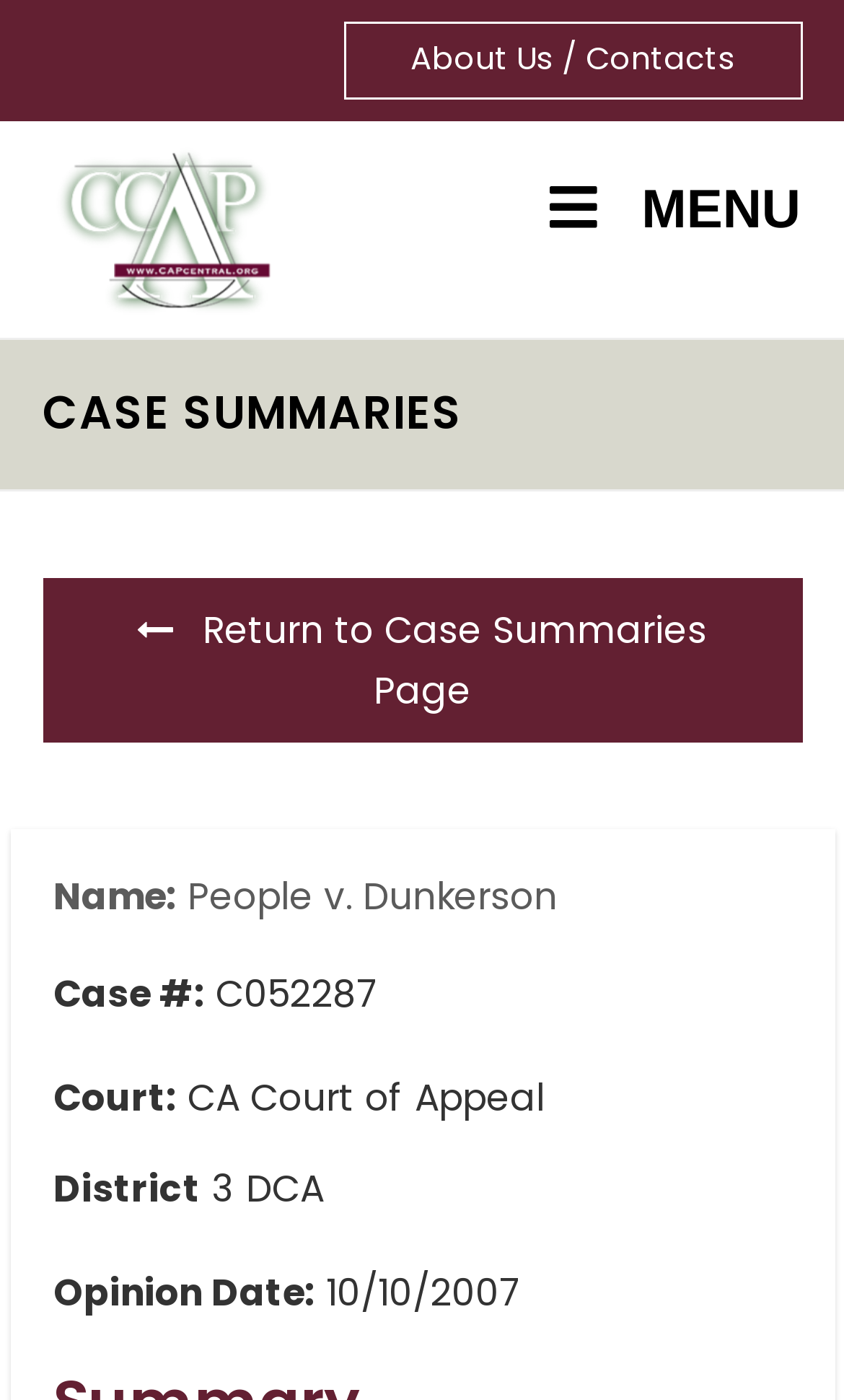What is the case name?
Provide a well-explained and detailed answer to the question.

I found the case name by looking at the static text element that says 'Name:' and its corresponding value 'People v. Dunkerson'.